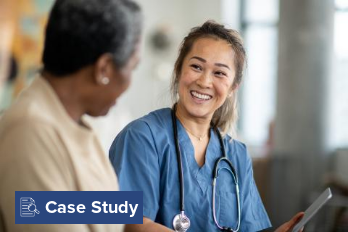Detail all significant aspects of the image you see.

The image depicts a friendly interaction between a clinician and an older woman, showcasing a moment of consultation. The clinician, dressed in scrubs and wearing a stethoscope, is smiling as she engages with the patient, who is seated and listening attentively. The background suggests a healthcare environment, emphasizing the compassionate care provided. A banner labeled "Case Study" appears prominently at the bottom, hinting that this image is part of a detailed examination of healthcare practices. This scenario reflects the importance of patient-clinician relationships in enhancing quality care, a core focus of the accompanying content which highlights case studies in healthcare improvement initiatives.